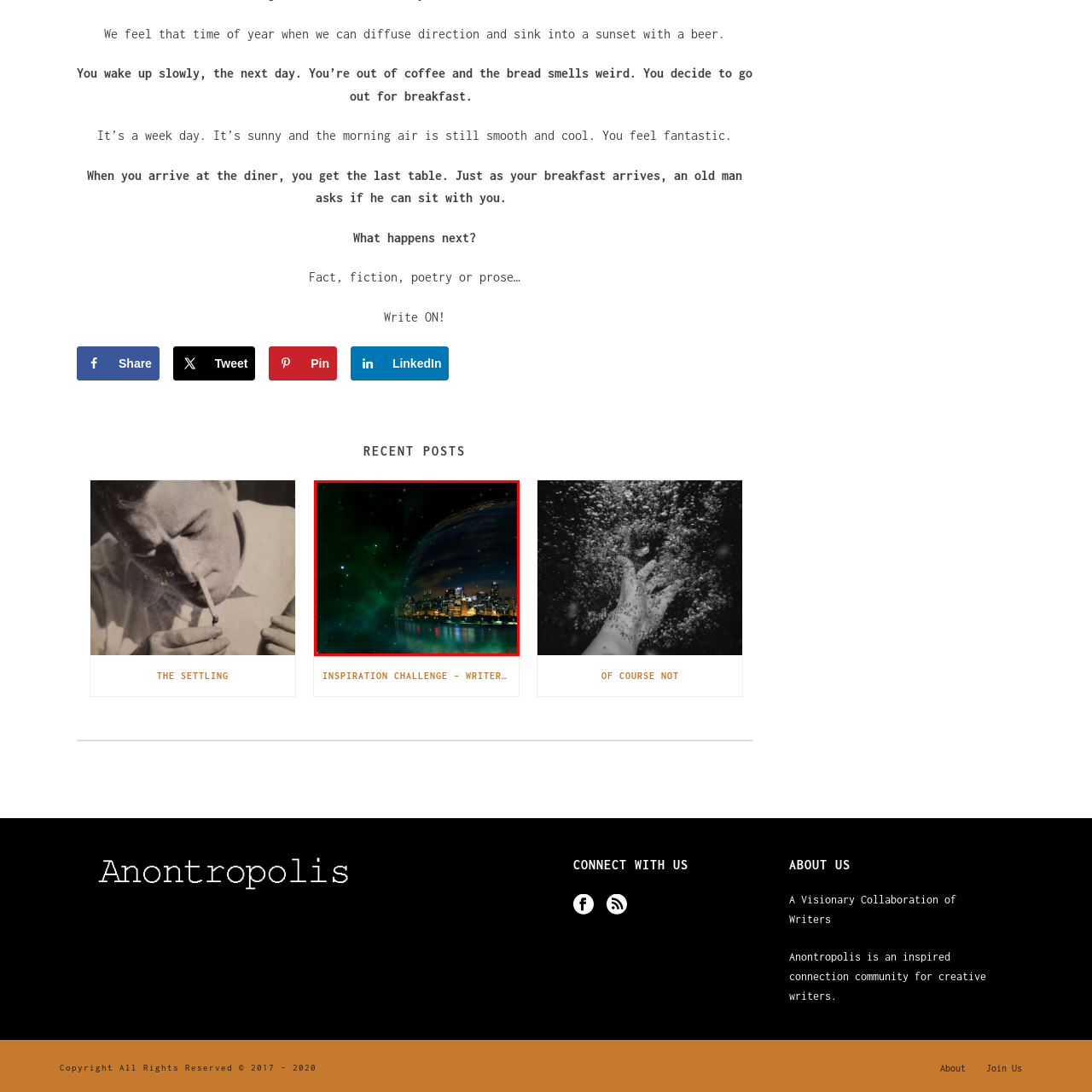Observe the image encased in the red box and deliver an in-depth response to the subsequent question by interpreting the details within the image:
What is reflected in the tranquil waters below the city?

The caption states that the city shines brightly at night, and its skyline is reflected in the tranquil waters below, which suggests that the reflection in the waters is of the city's skyline.